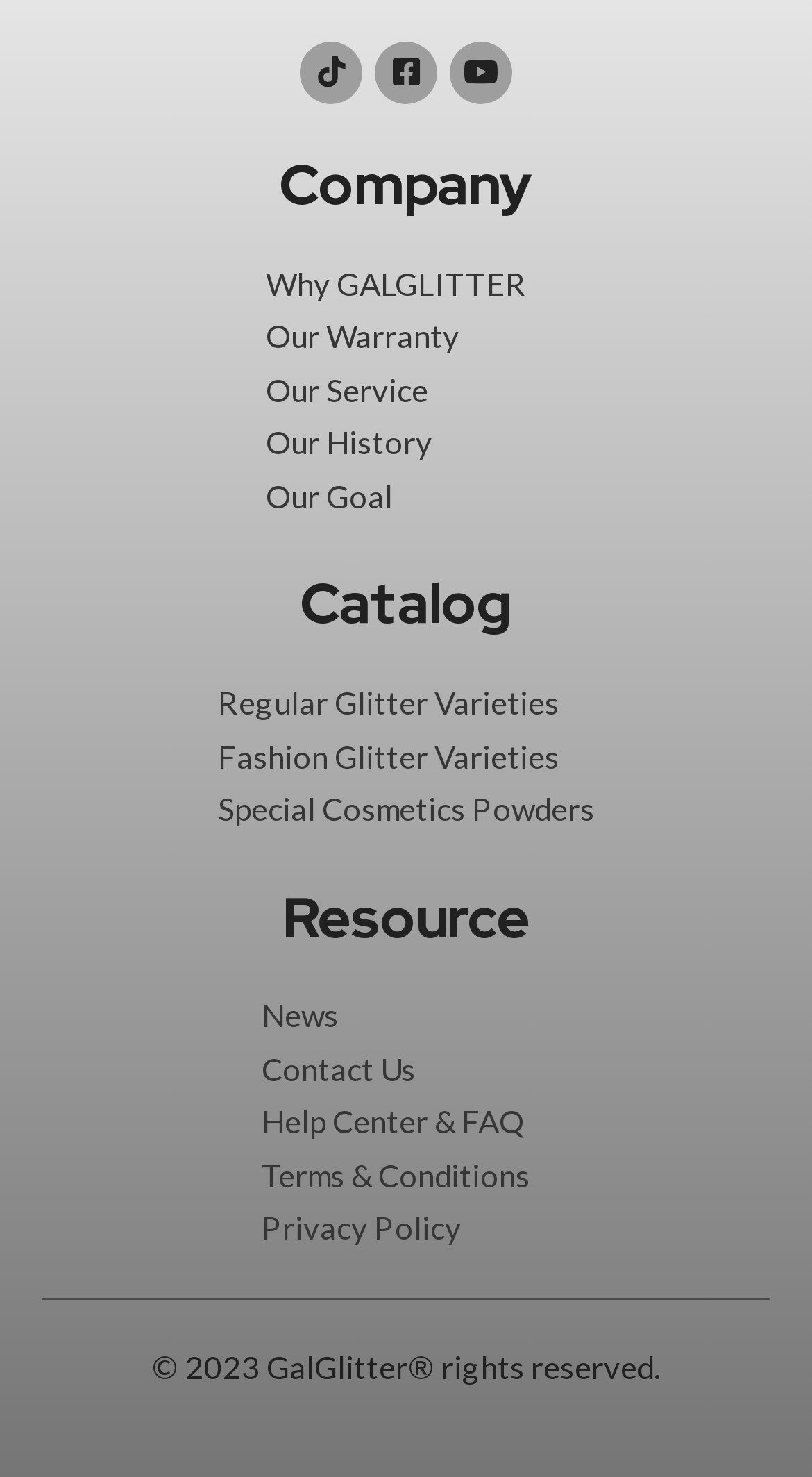Identify the bounding box coordinates necessary to click and complete the given instruction: "Learn about 'Terms & Conditions'".

[0.322, 0.778, 0.678, 0.814]